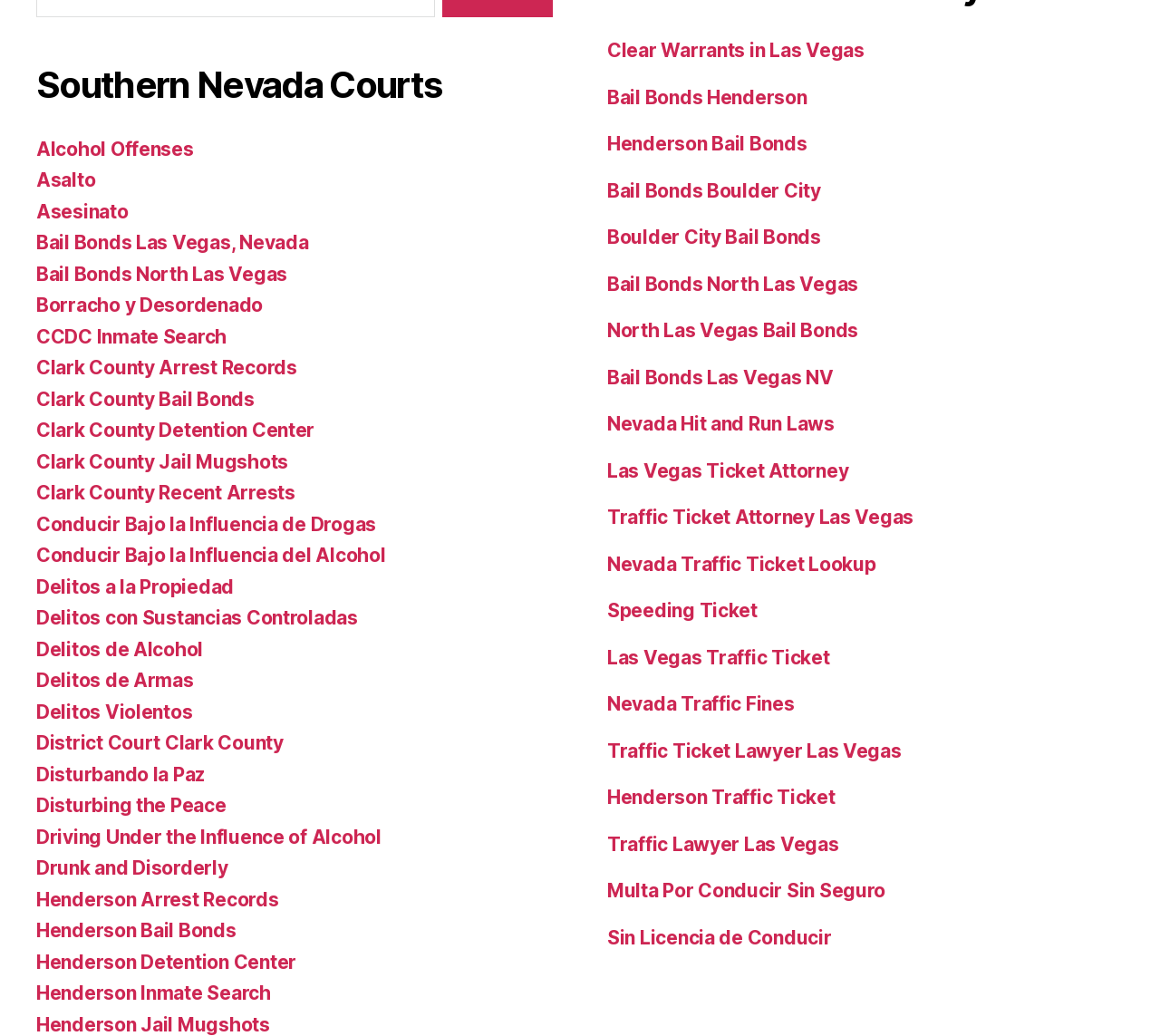Specify the bounding box coordinates of the region I need to click to perform the following instruction: "Click on 'Alcohol Offenses'". The coordinates must be four float numbers in the range of 0 to 1, i.e., [left, top, right, bottom].

[0.031, 0.133, 0.167, 0.155]